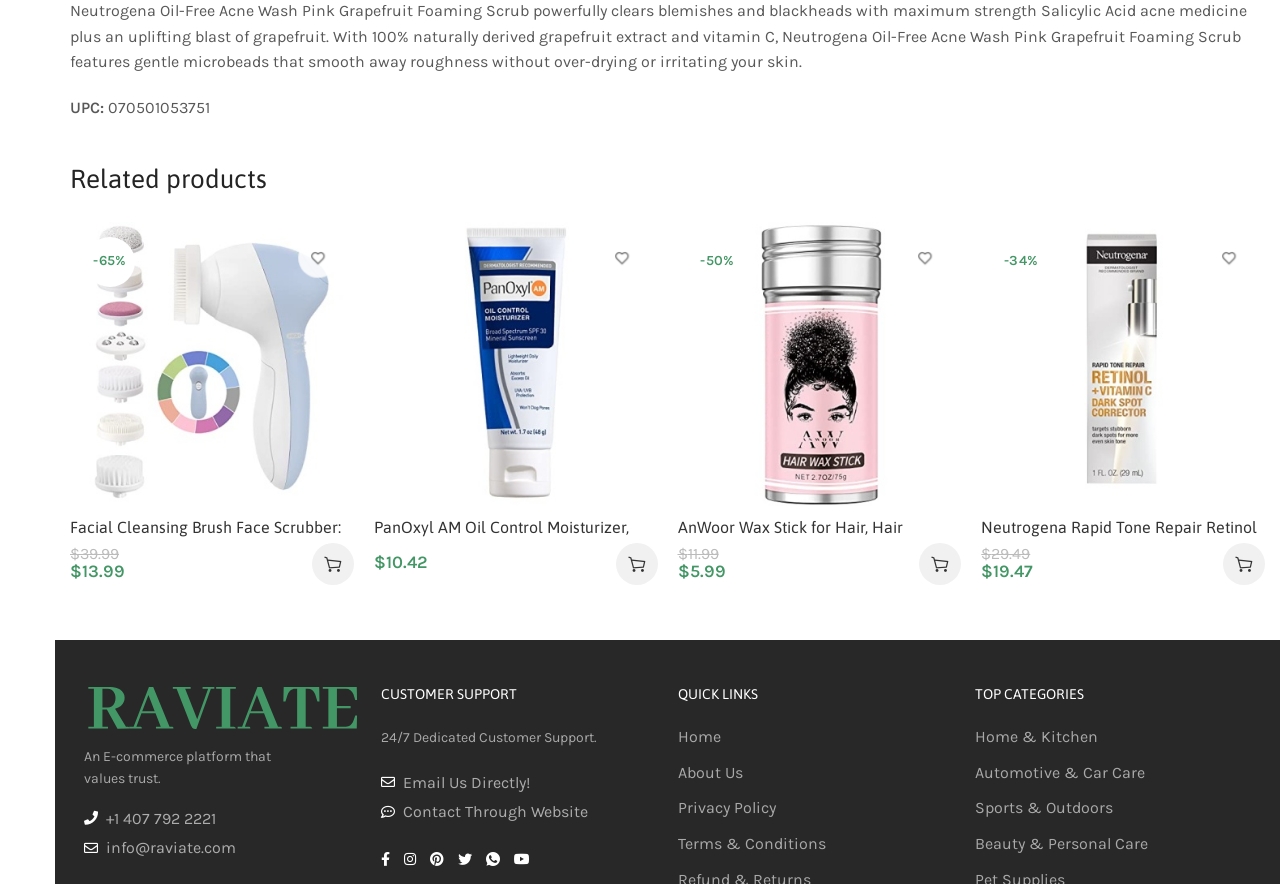Pinpoint the bounding box coordinates of the clickable area needed to execute the instruction: "Compare Facial Cleansing Brush Face Scrubber". The coordinates should be specified as four float numbers between 0 and 1, i.e., [left, top, right, bottom].

[0.238, 0.333, 0.258, 0.361]